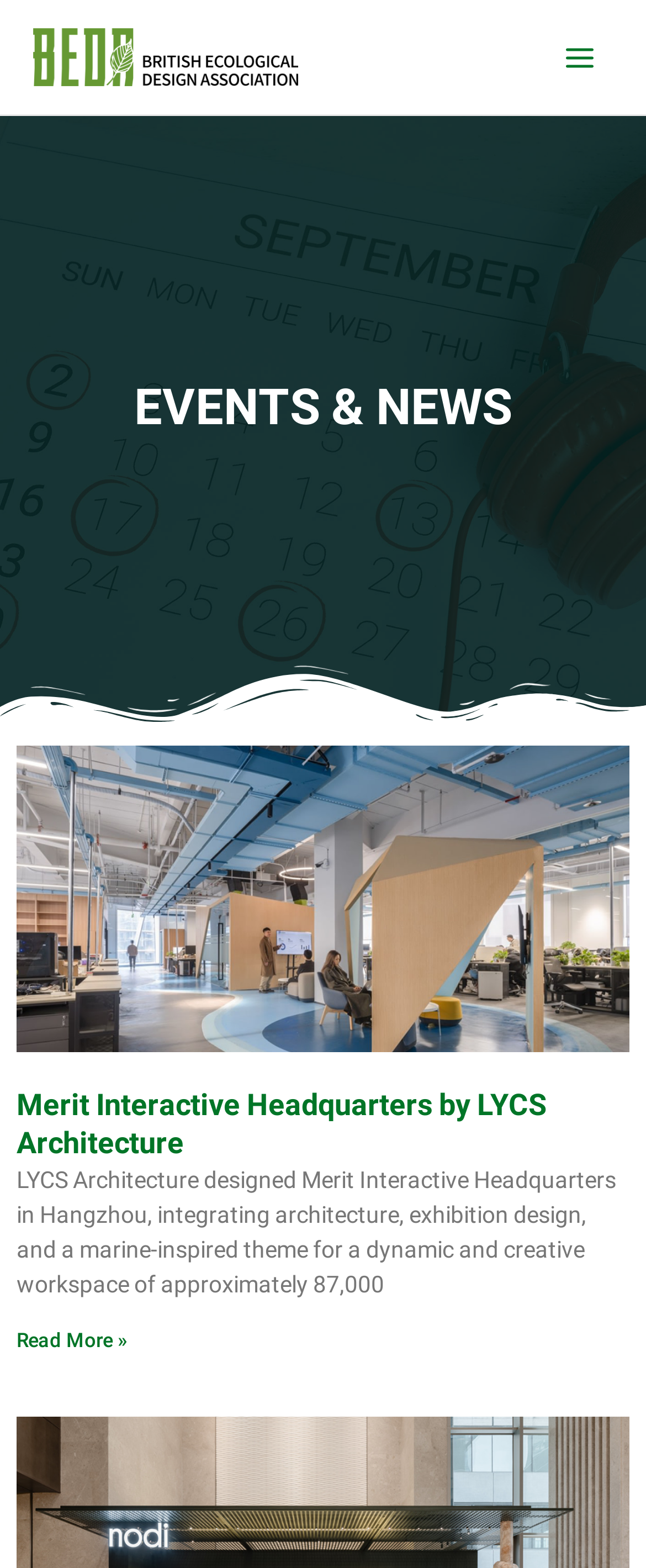Using the webpage screenshot and the element description Main Menu, determine the bounding box coordinates. Specify the coordinates in the format (top-left x, top-left y, bottom-right x, bottom-right y) with values ranging from 0 to 1.

[0.845, 0.015, 0.949, 0.058]